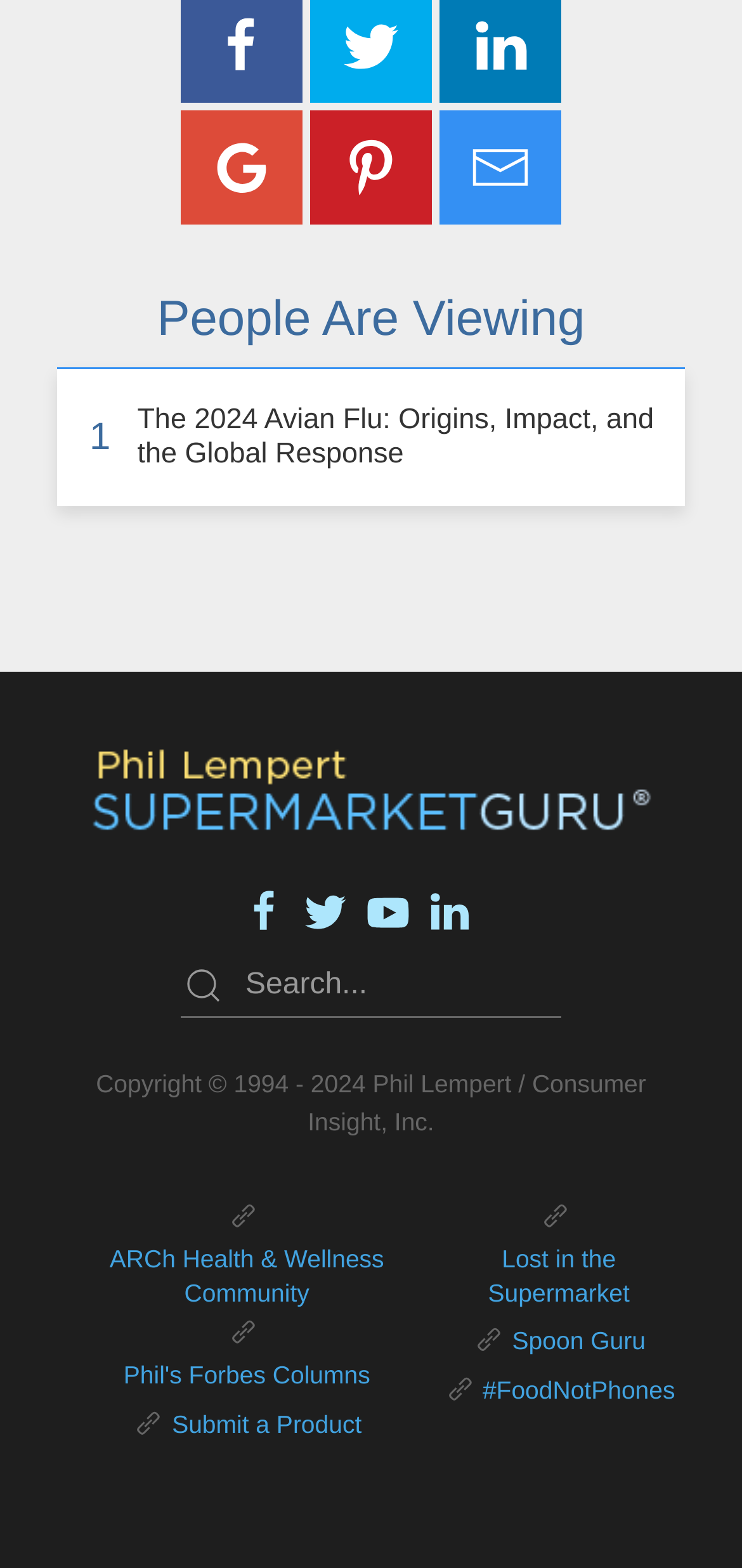Specify the bounding box coordinates of the area that needs to be clicked to achieve the following instruction: "Search for something".

[0.244, 0.608, 0.756, 0.649]